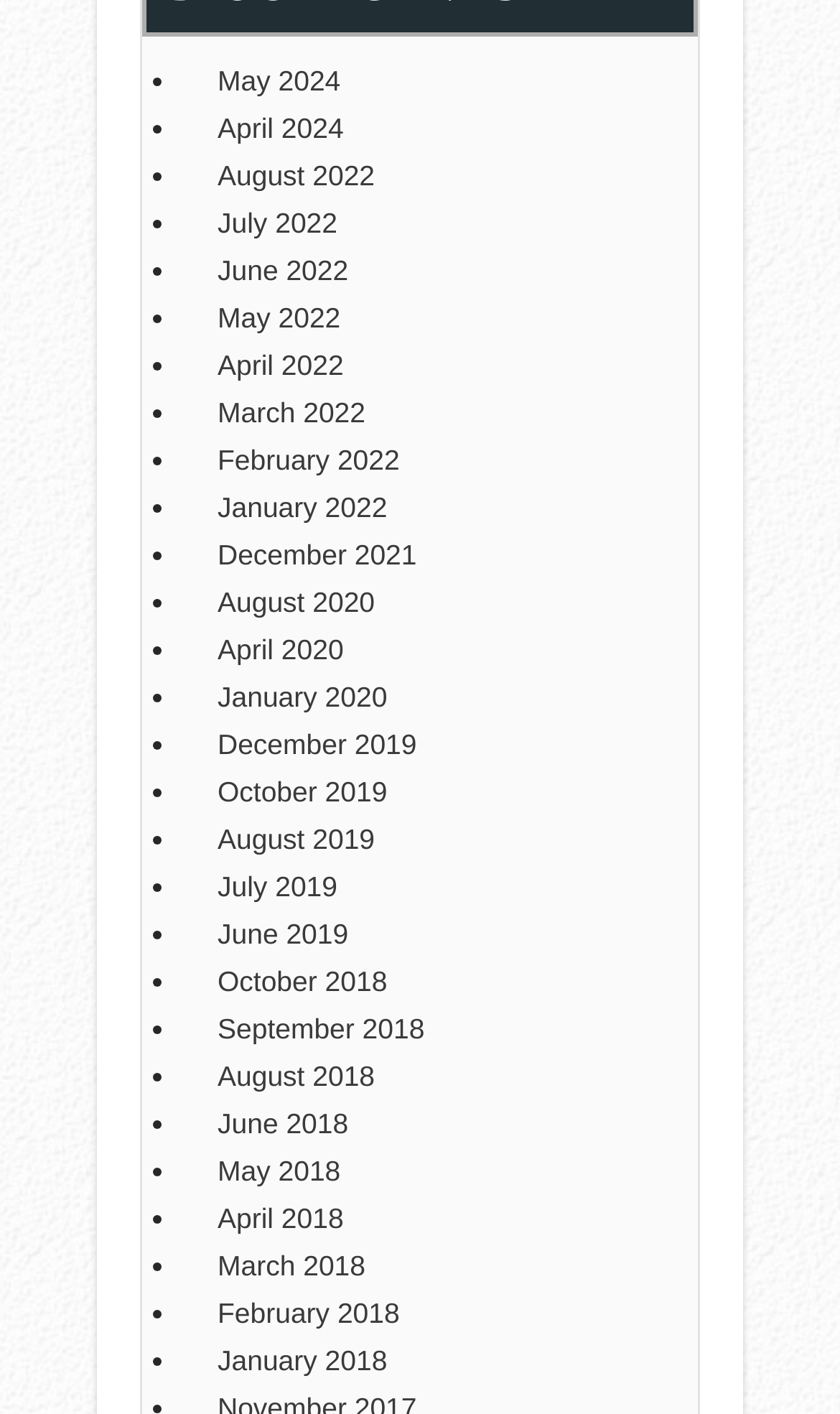Bounding box coordinates are to be given in the format (top-left x, top-left y, bottom-right x, bottom-right y). All values must be floating point numbers between 0 and 1. Provide the bounding box coordinate for the UI element described as: May 2022

[0.259, 0.208, 0.779, 0.242]